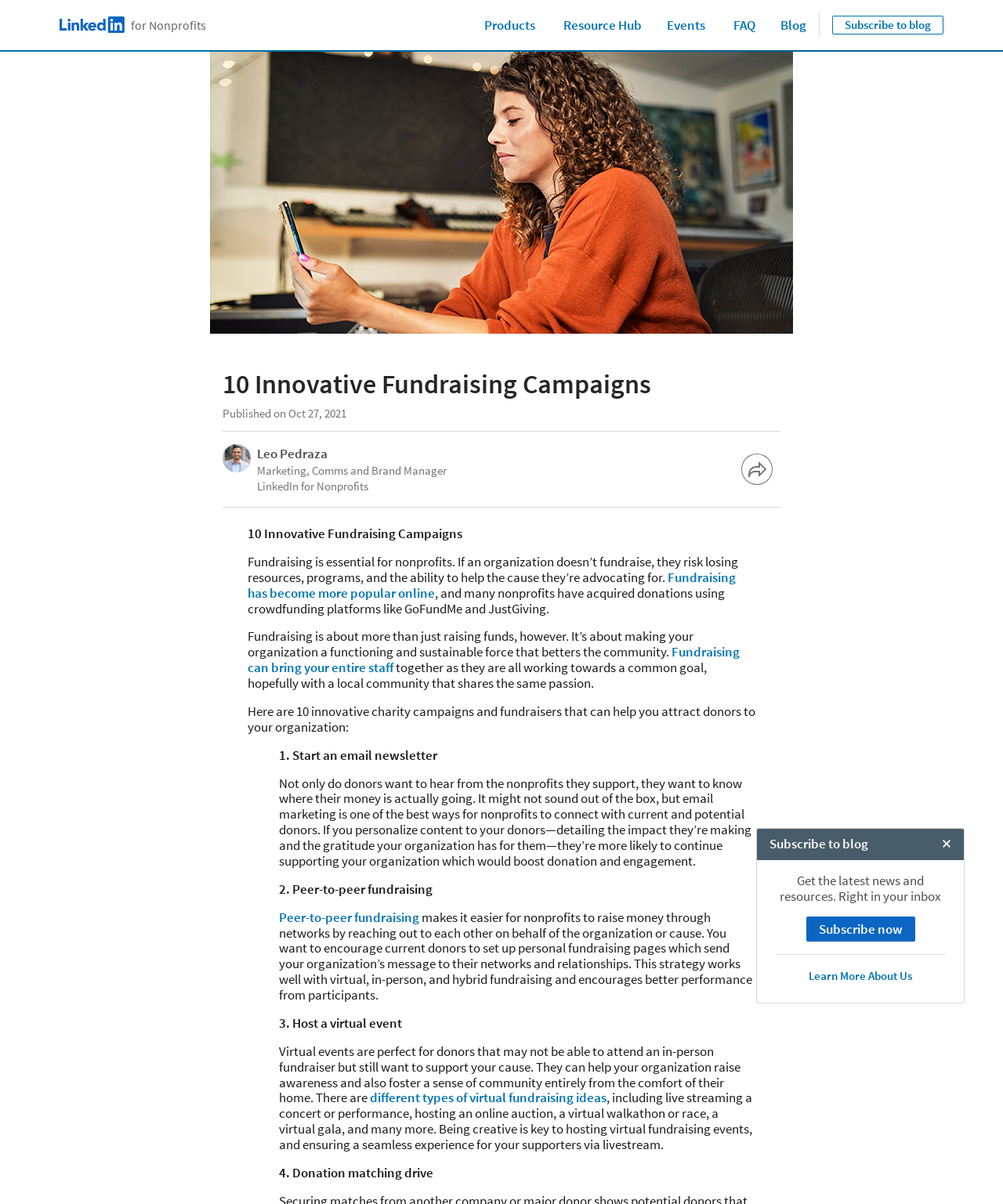Determine the bounding box coordinates of the clickable region to execute the instruction: "Read more about peer-to-peer fundraising". The coordinates should be four float numbers between 0 and 1, denoted as [left, top, right, bottom].

[0.278, 0.754, 0.418, 0.769]